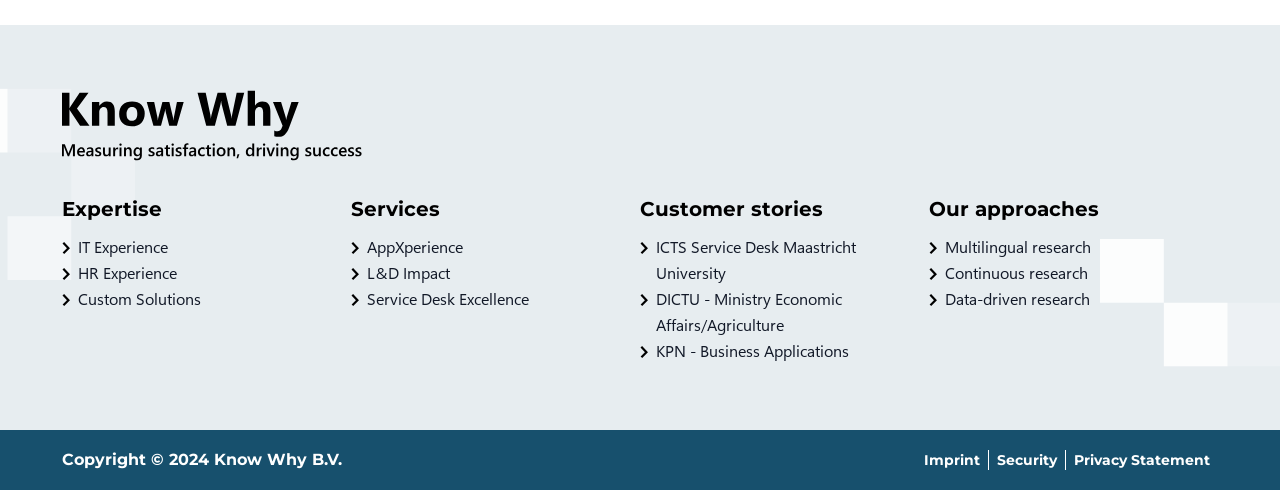Highlight the bounding box of the UI element that corresponds to this description: "Imprint".

[0.722, 0.92, 0.766, 0.957]